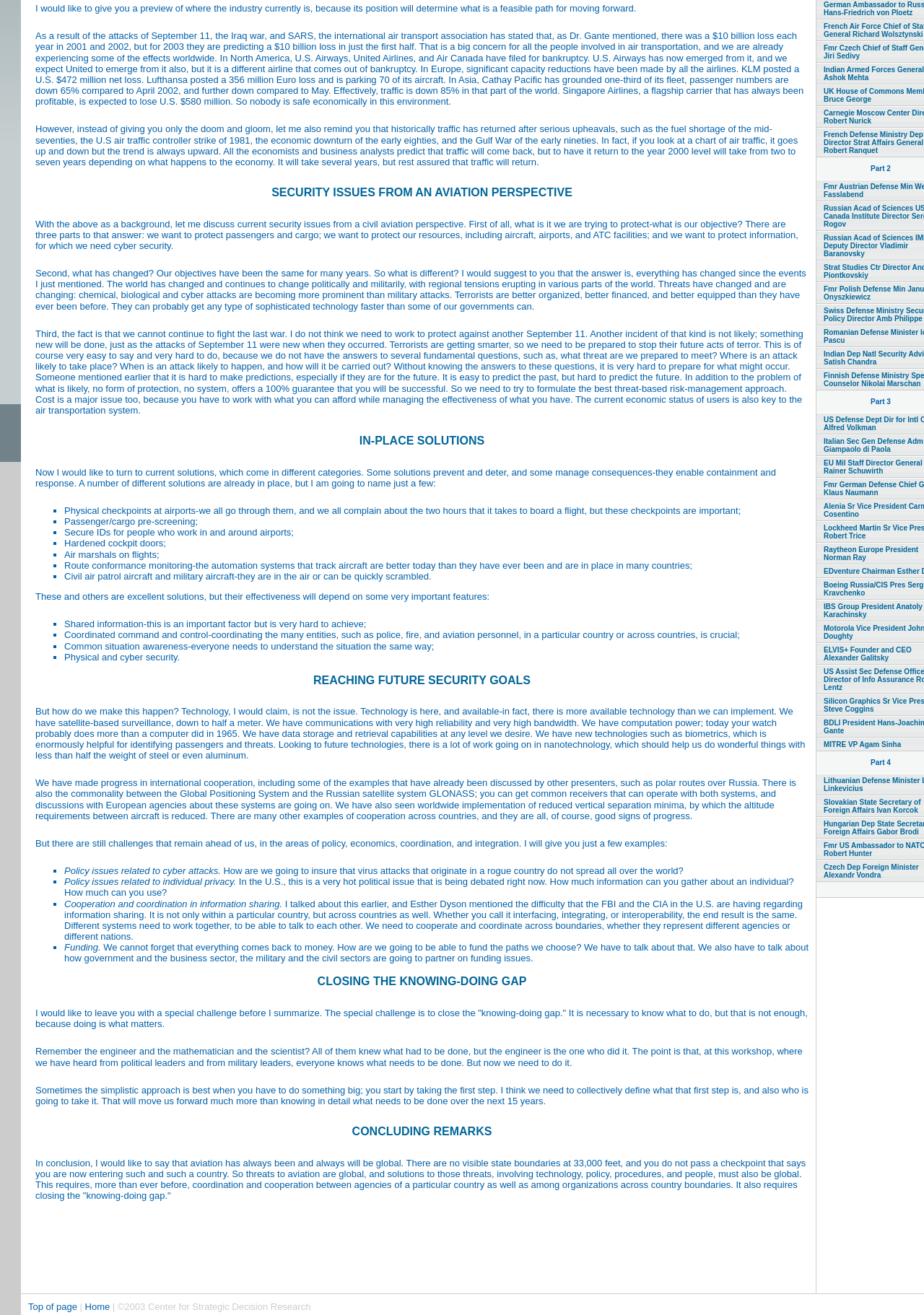Determine the bounding box for the UI element as described: "Top of page". The coordinates should be represented as four float numbers between 0 and 1, formatted as [left, top, right, bottom].

[0.03, 0.99, 0.086, 0.998]